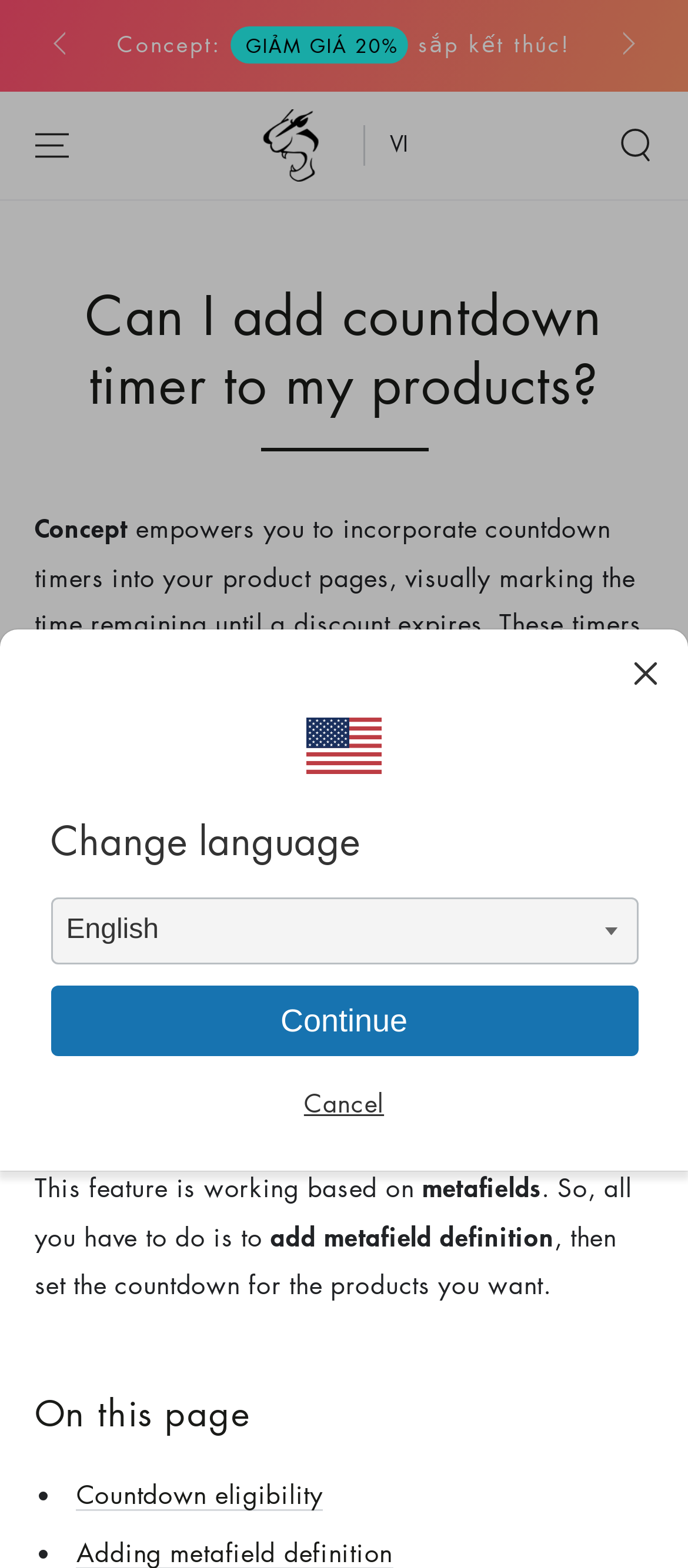Please specify the bounding box coordinates of the area that should be clicked to accomplish the following instruction: "Click the 'Continue' button". The coordinates should consist of four float numbers between 0 and 1, i.e., [left, top, right, bottom].

[0.073, 0.629, 0.927, 0.674]